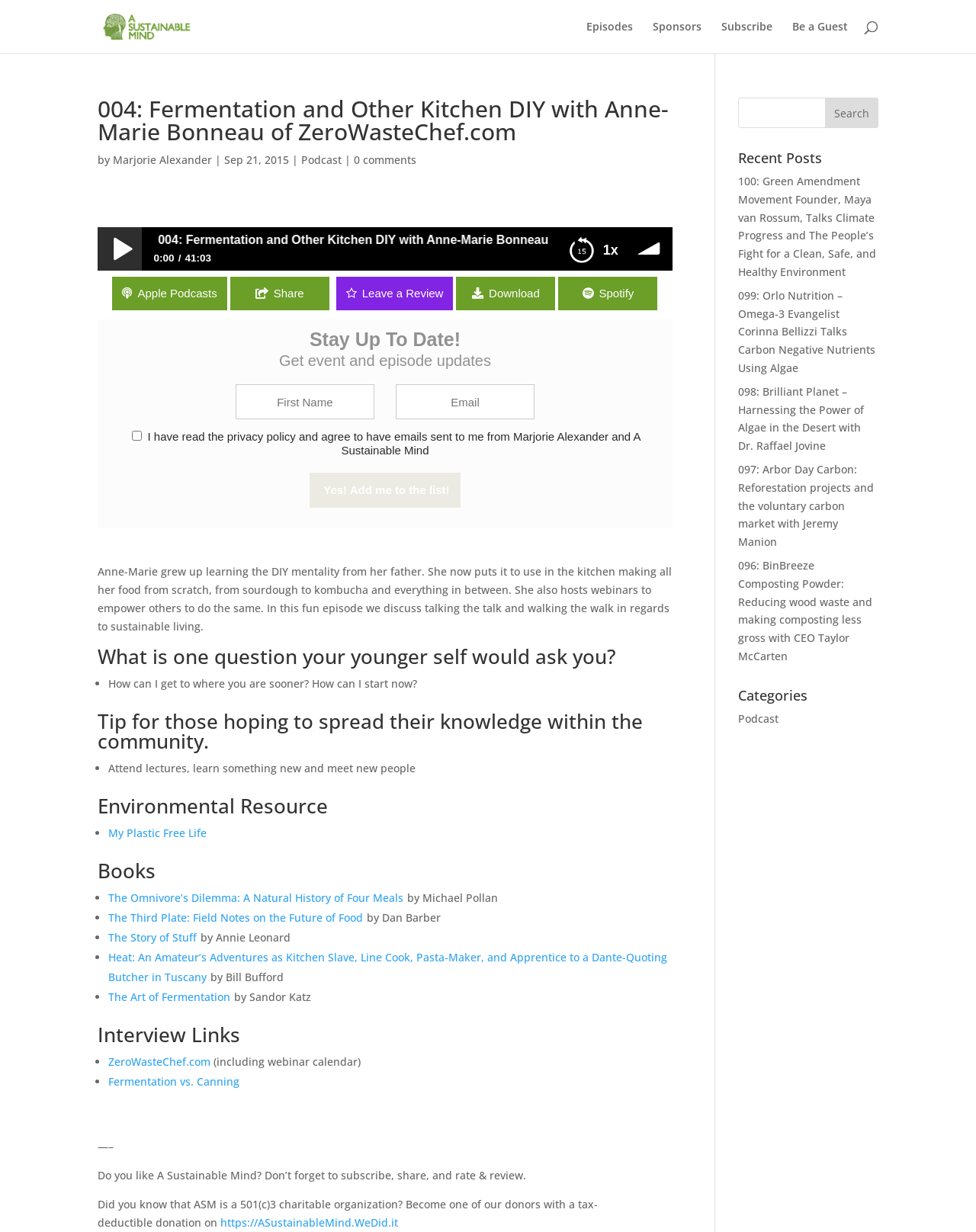Can you find and provide the title of the webpage?

004: Fermentation and Other Kitchen DIY with Anne-Marie Bonneau of ZeroWasteChef.com